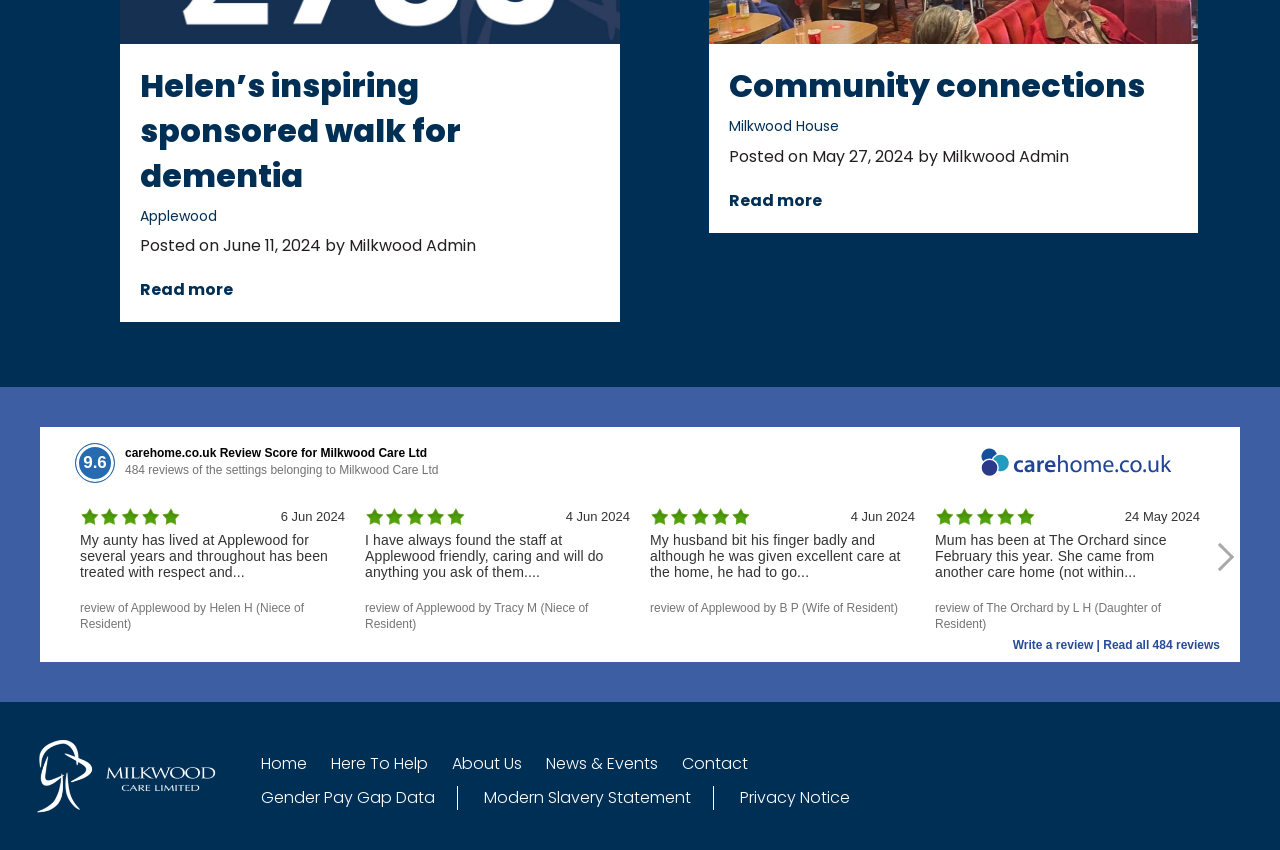Show the bounding box coordinates for the HTML element as described: "Community connections".

[0.57, 0.076, 0.929, 0.128]